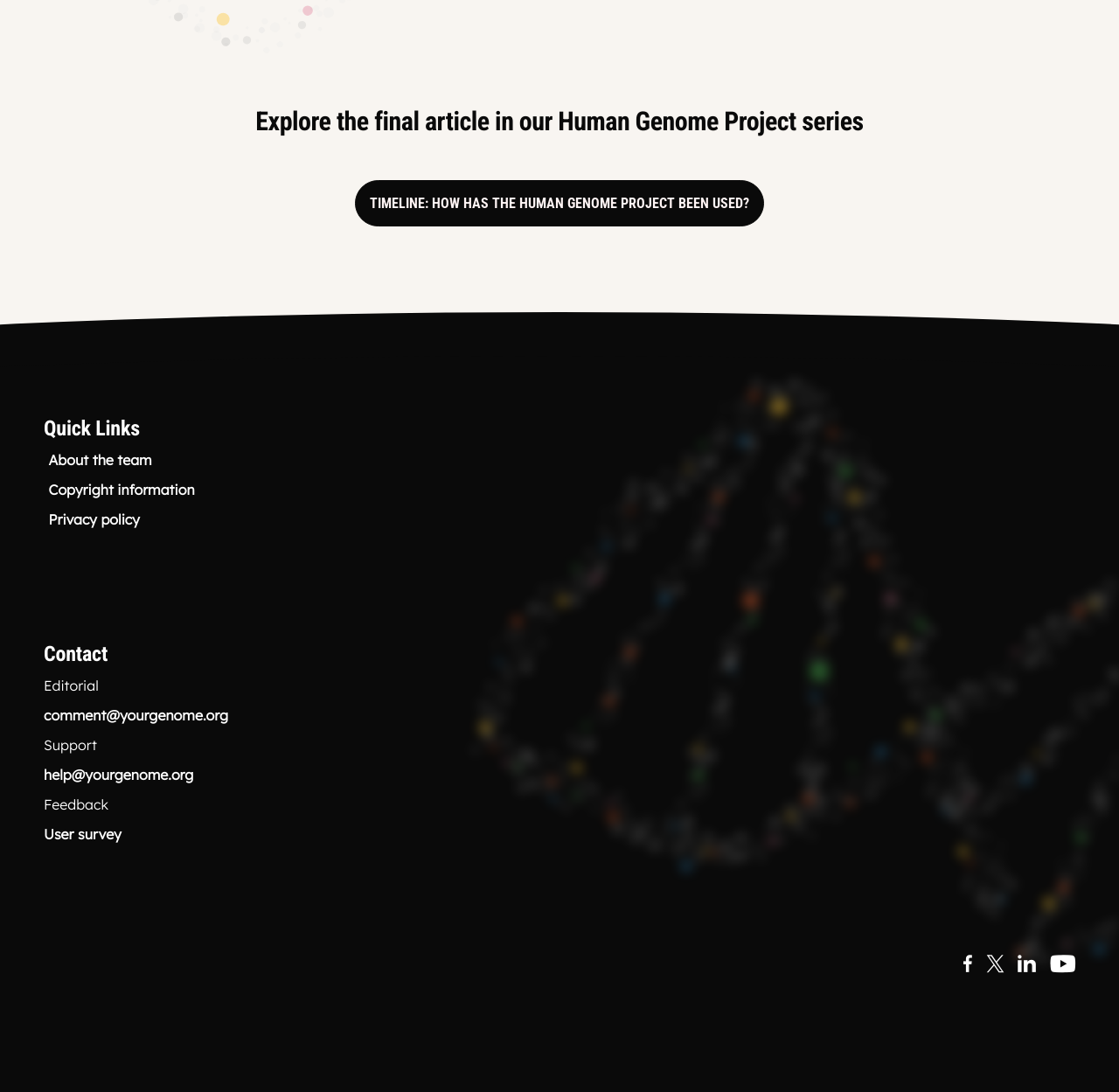Provide the bounding box coordinates of the HTML element described by the text: "About the team".

[0.043, 0.413, 0.136, 0.429]